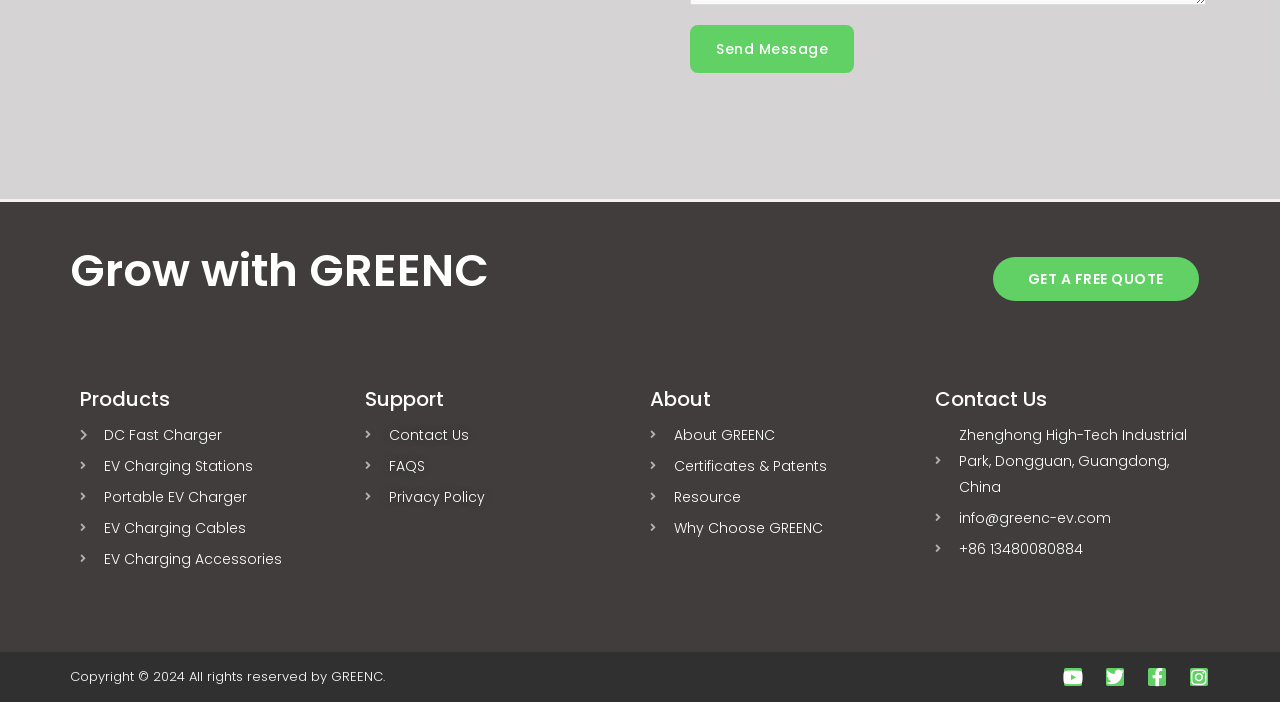Please indicate the bounding box coordinates of the element's region to be clicked to achieve the instruction: "Contact us". Provide the coordinates as four float numbers between 0 and 1, i.e., [left, top, right, bottom].

[0.285, 0.601, 0.492, 0.638]